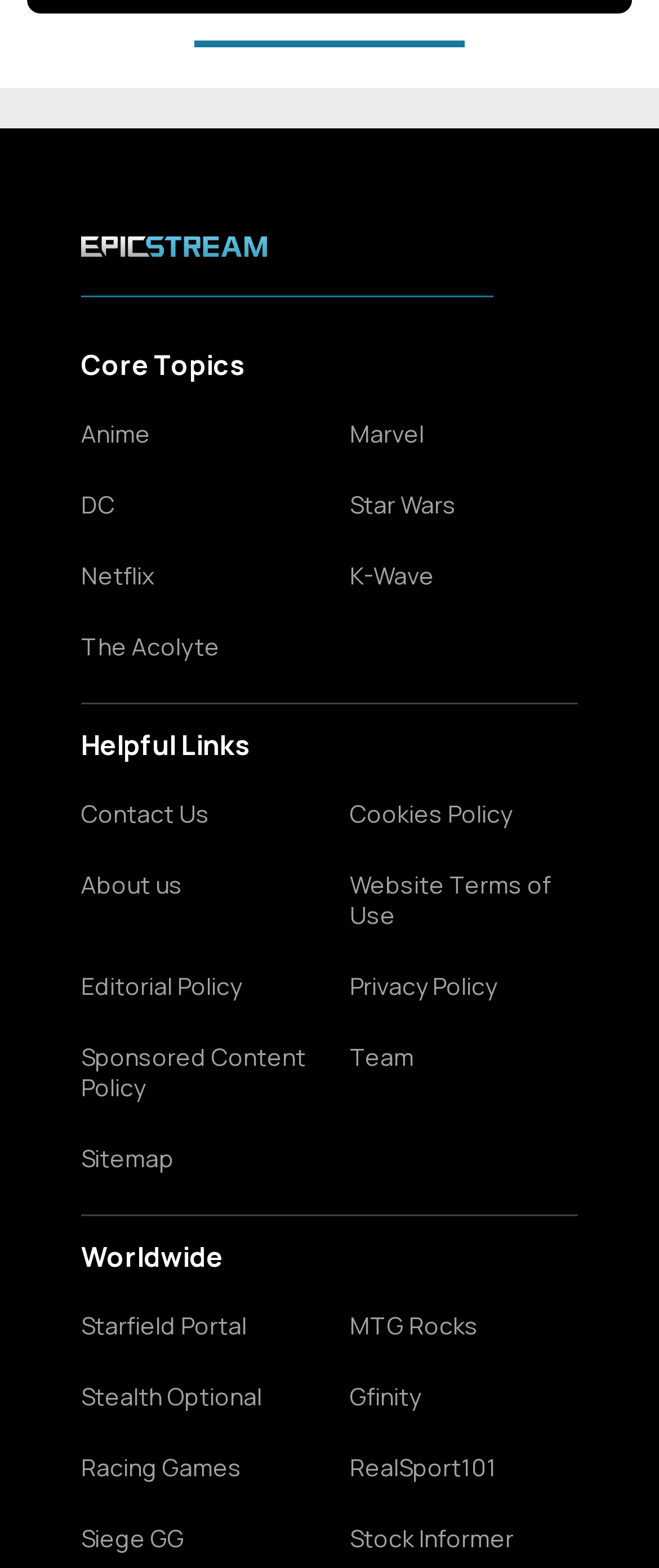Determine the bounding box coordinates of the region to click in order to accomplish the following instruction: "Explore anime content". Provide the coordinates as four float numbers between 0 and 1, specifically [left, top, right, bottom].

[0.123, 0.267, 0.469, 0.287]